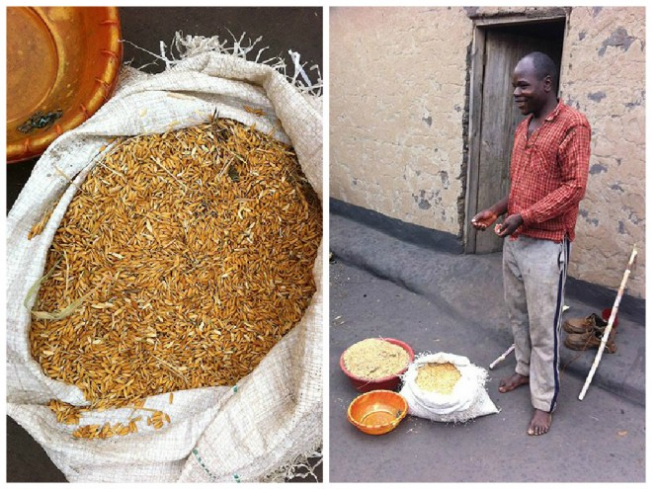What is the background of the scene?
Answer the question in a detailed and comprehensive manner.

The caption describes the background as 'rustic', featuring a 'simple wooden door and mud walls', which suggests a rural and traditional setting.